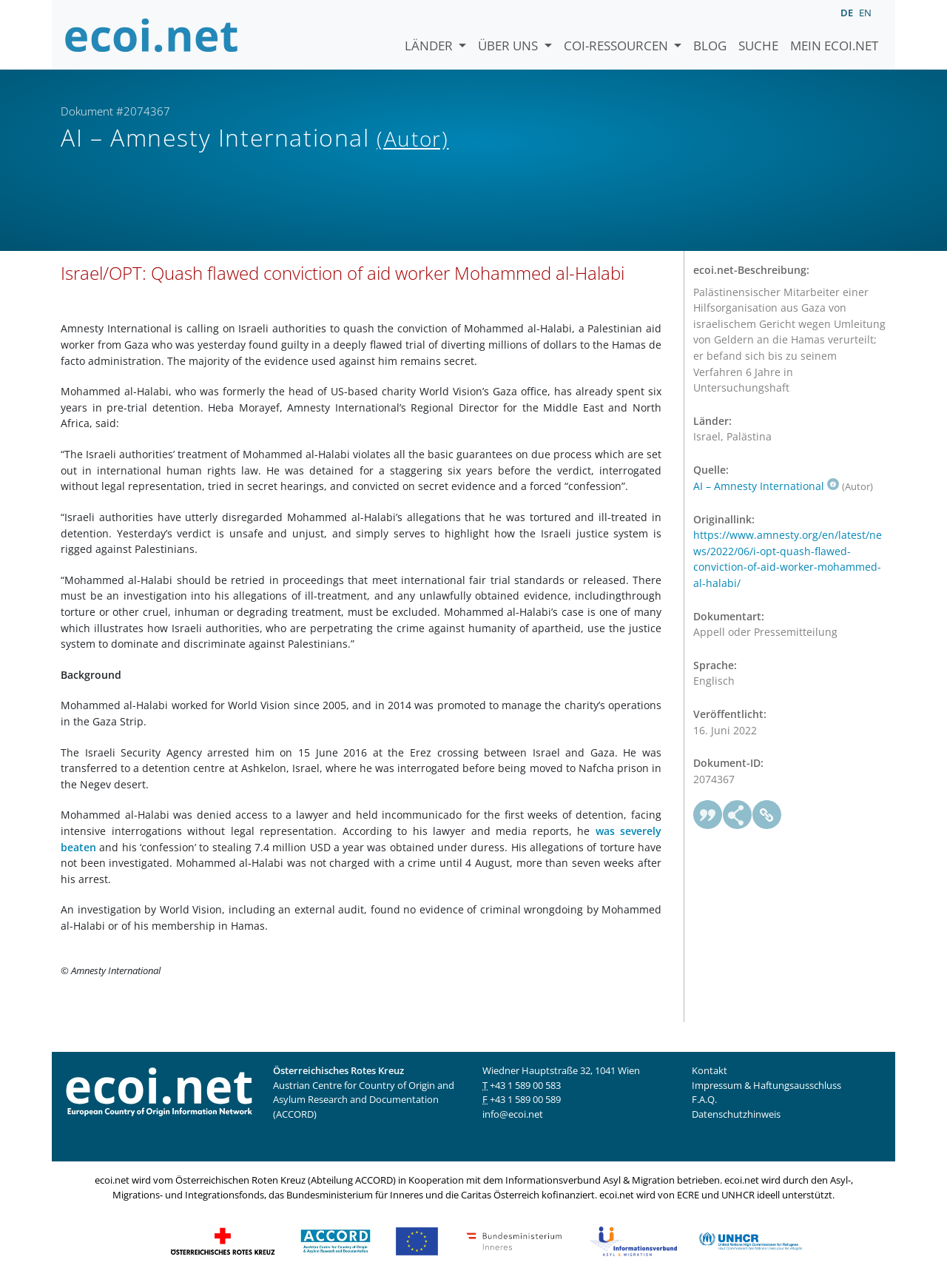Give the bounding box coordinates for the element described by: "was severely beaten".

[0.064, 0.64, 0.698, 0.663]